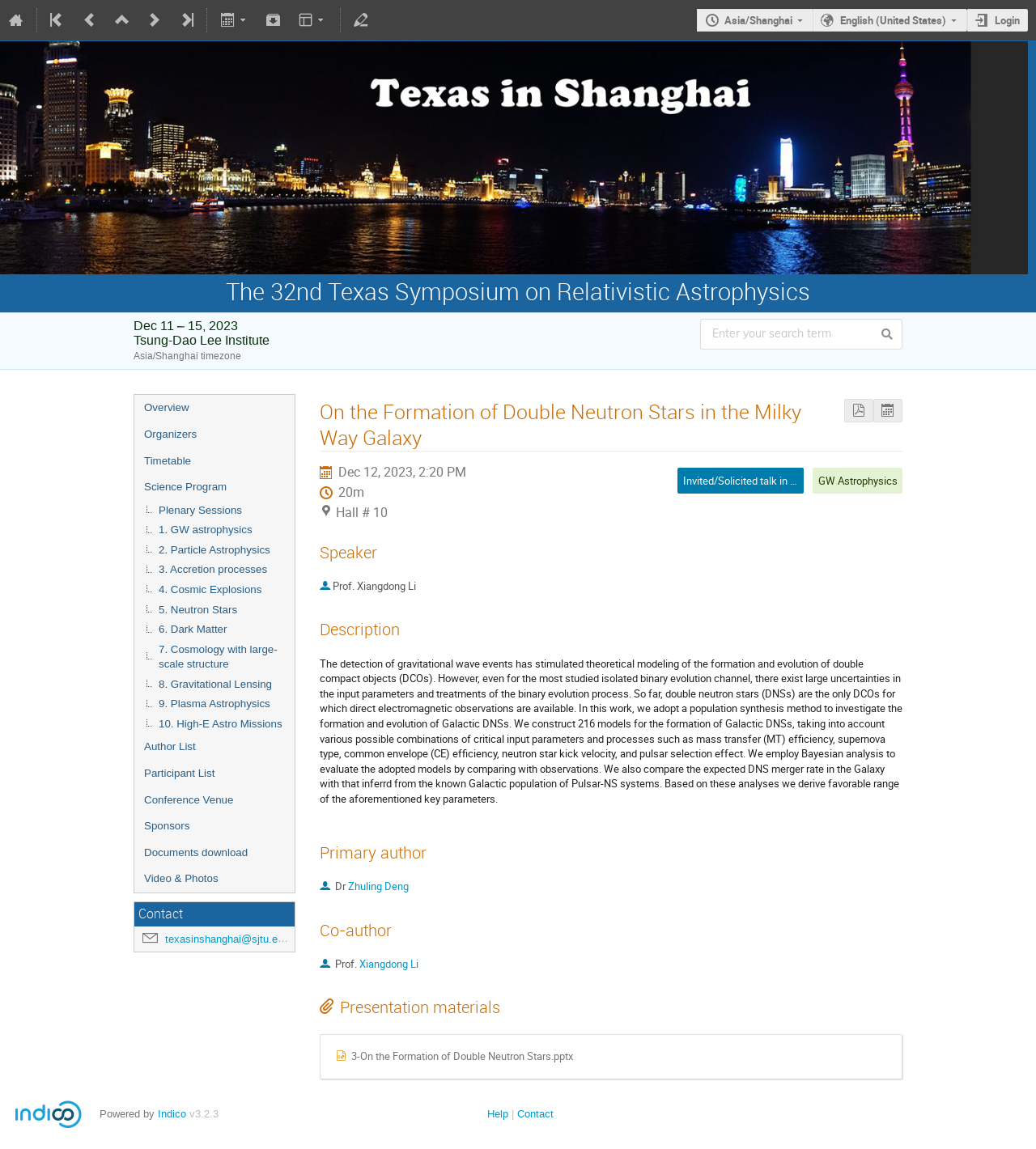Please identify the bounding box coordinates for the region that you need to click to follow this instruction: "Post a comment".

None